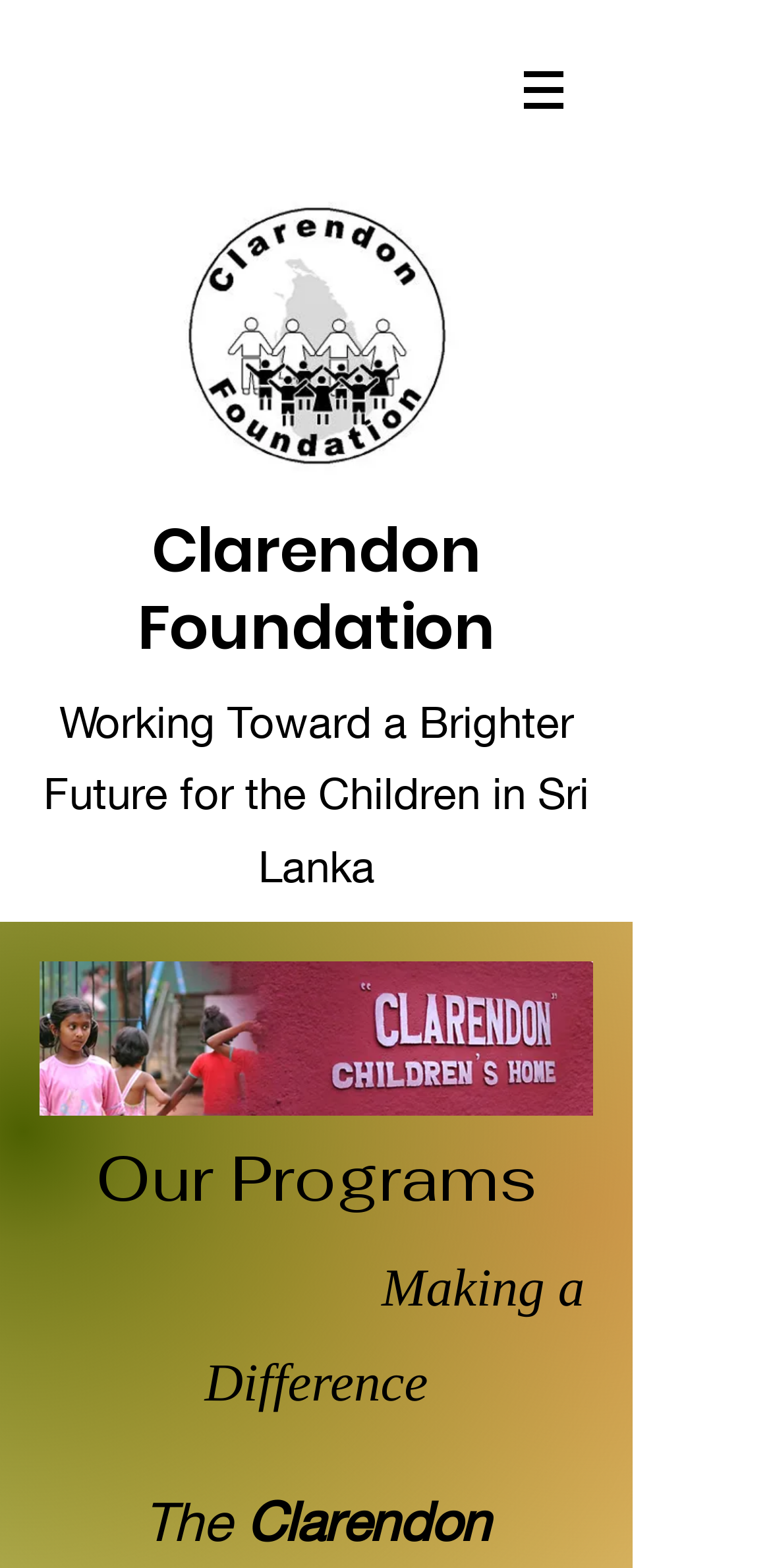How many programs does the organization have?
Based on the visual content, answer with a single word or a brief phrase.

At least one